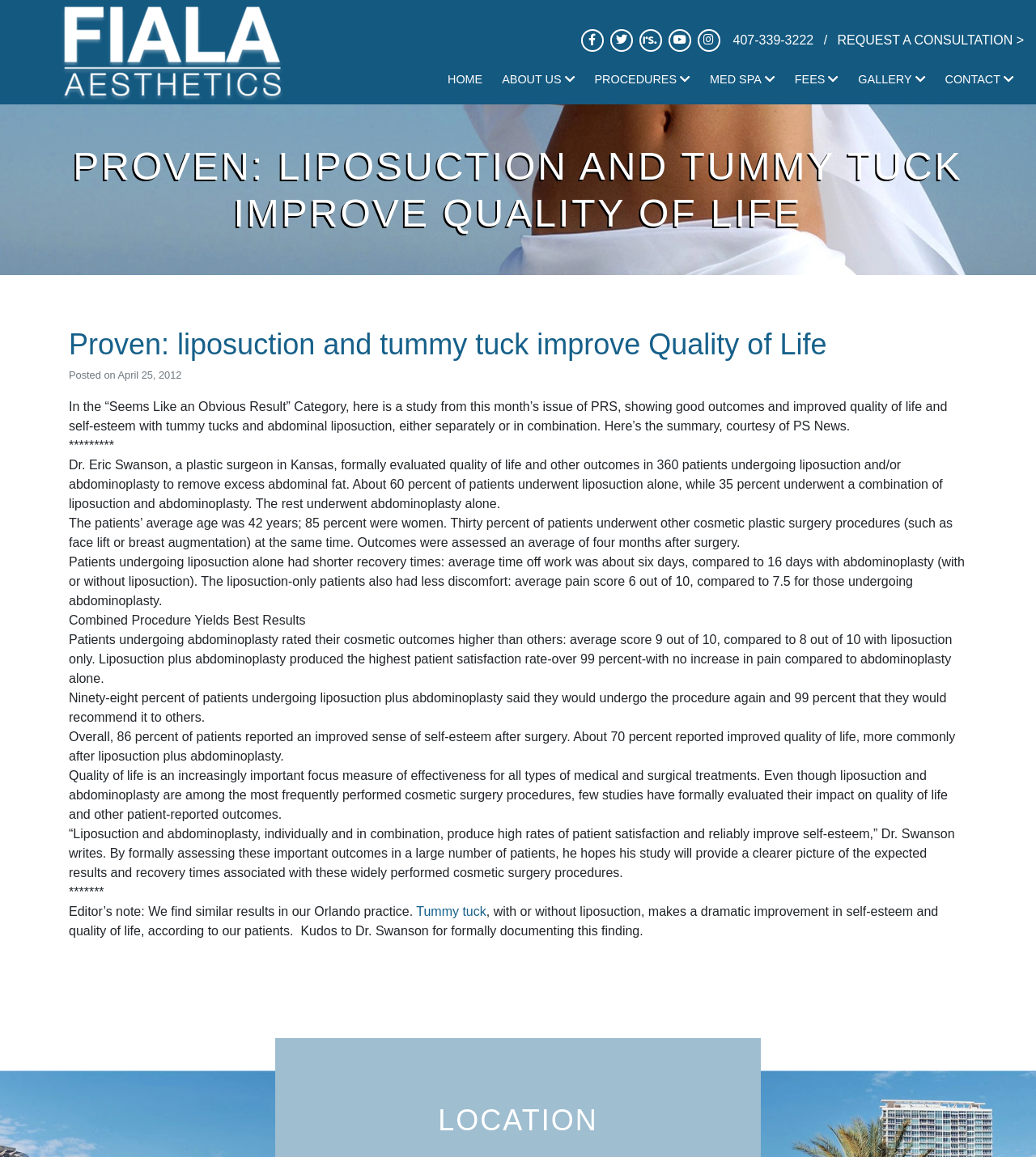Pinpoint the bounding box coordinates for the area that should be clicked to perform the following instruction: "Request a consultation".

[0.808, 0.028, 0.988, 0.04]